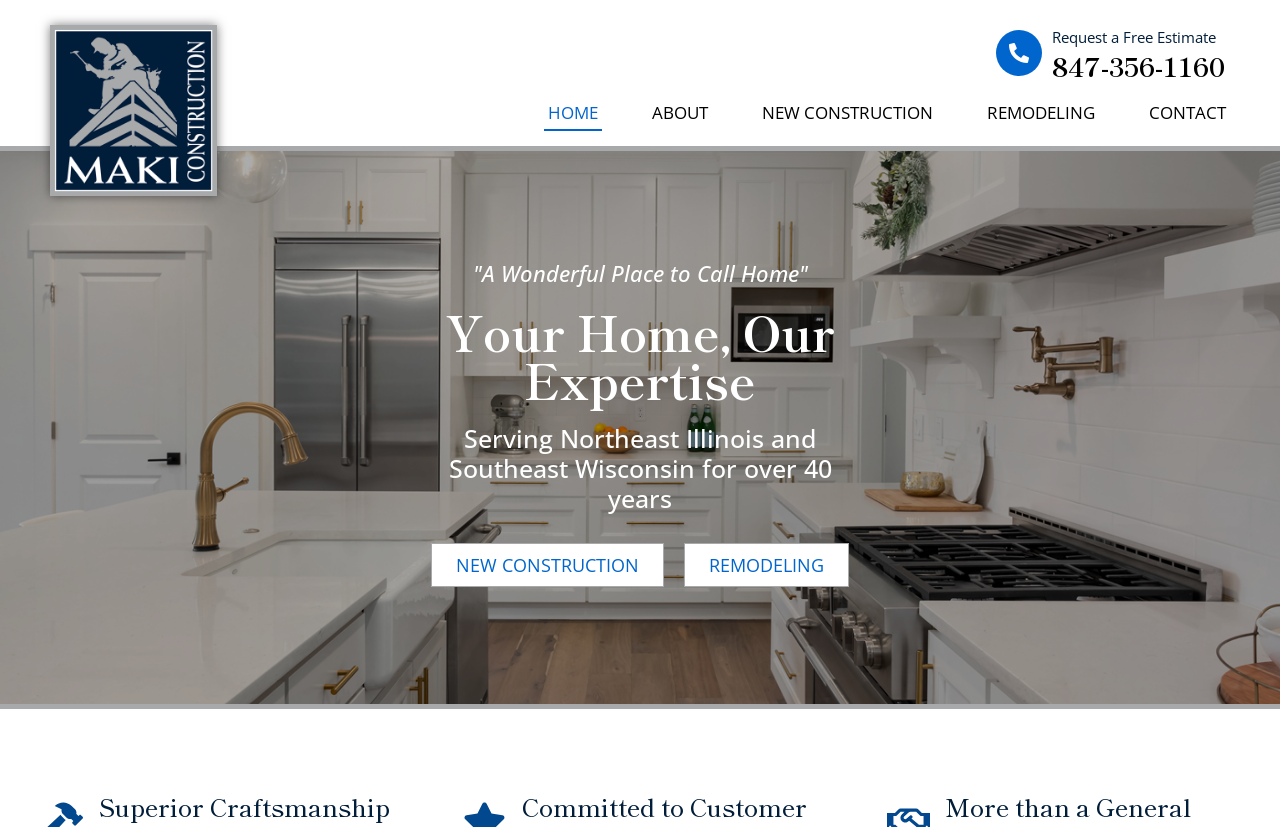Please specify the bounding box coordinates of the clickable section necessary to execute the following command: "Click the 'Home' link".

None